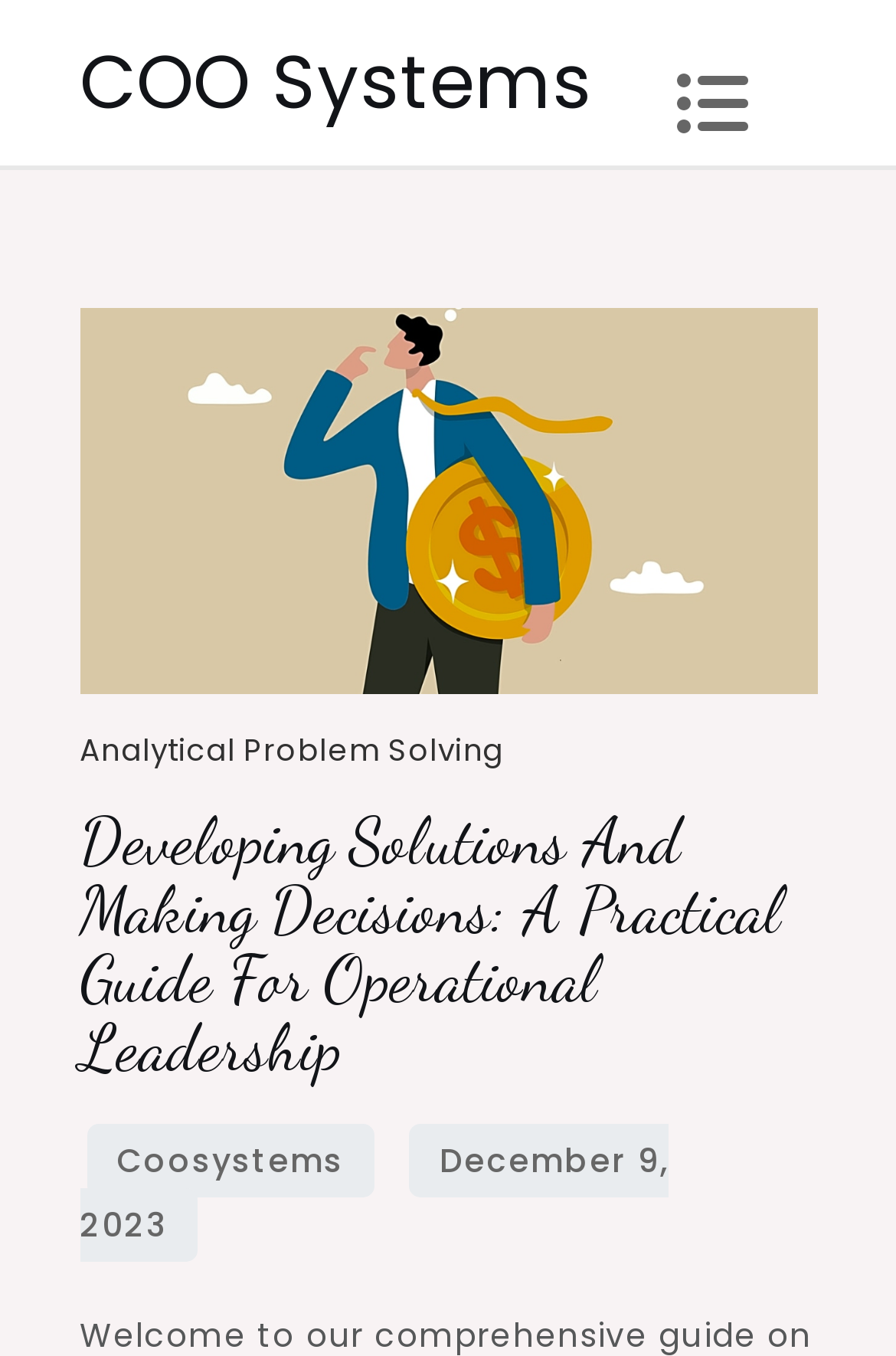What is the name of the company mentioned on the webpage?
Use the information from the image to give a detailed answer to the question.

I found the answer by looking at the link element with the text 'COO Systems' which is located at the top of the webpage, indicating that it is the company name.